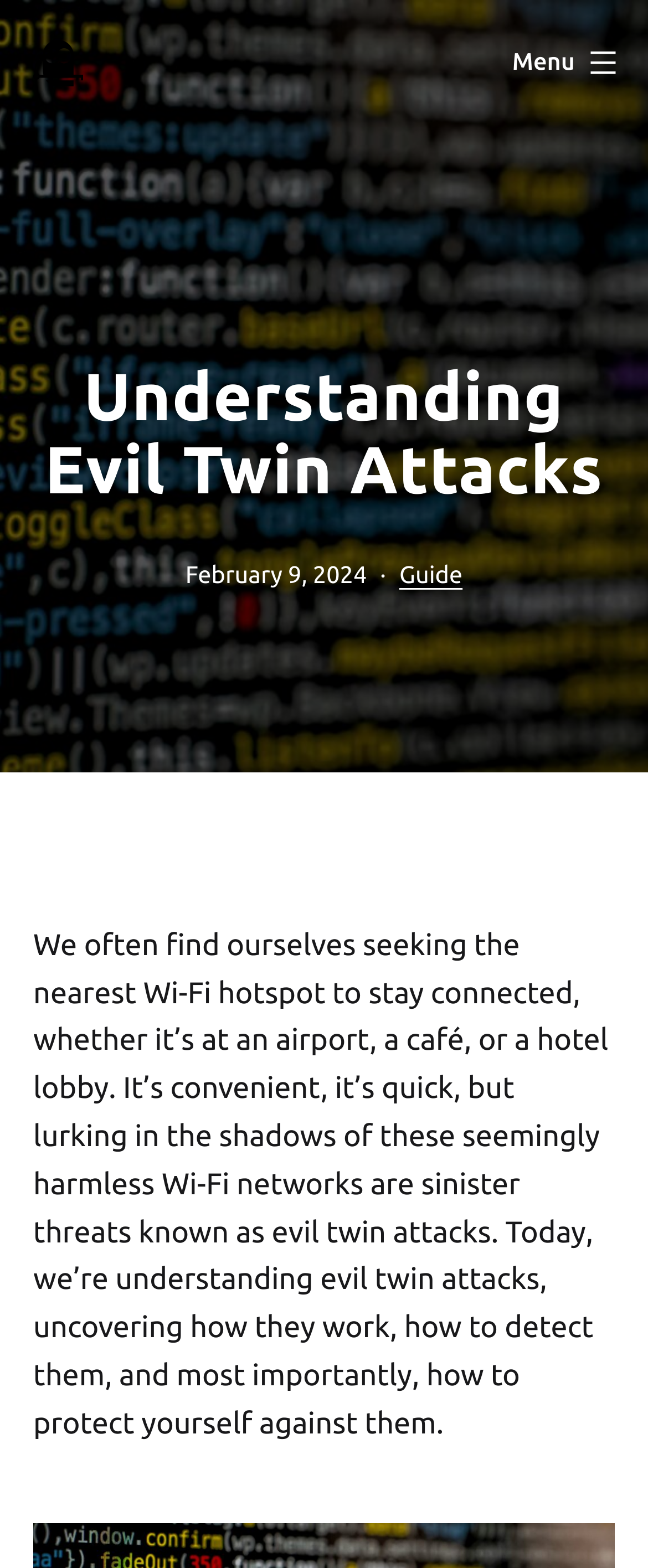Locate the bounding box of the UI element based on this description: "alt="ForestVPN"". Provide four float numbers between 0 and 1 as [left, top, right, bottom].

[0.051, 0.025, 0.128, 0.055]